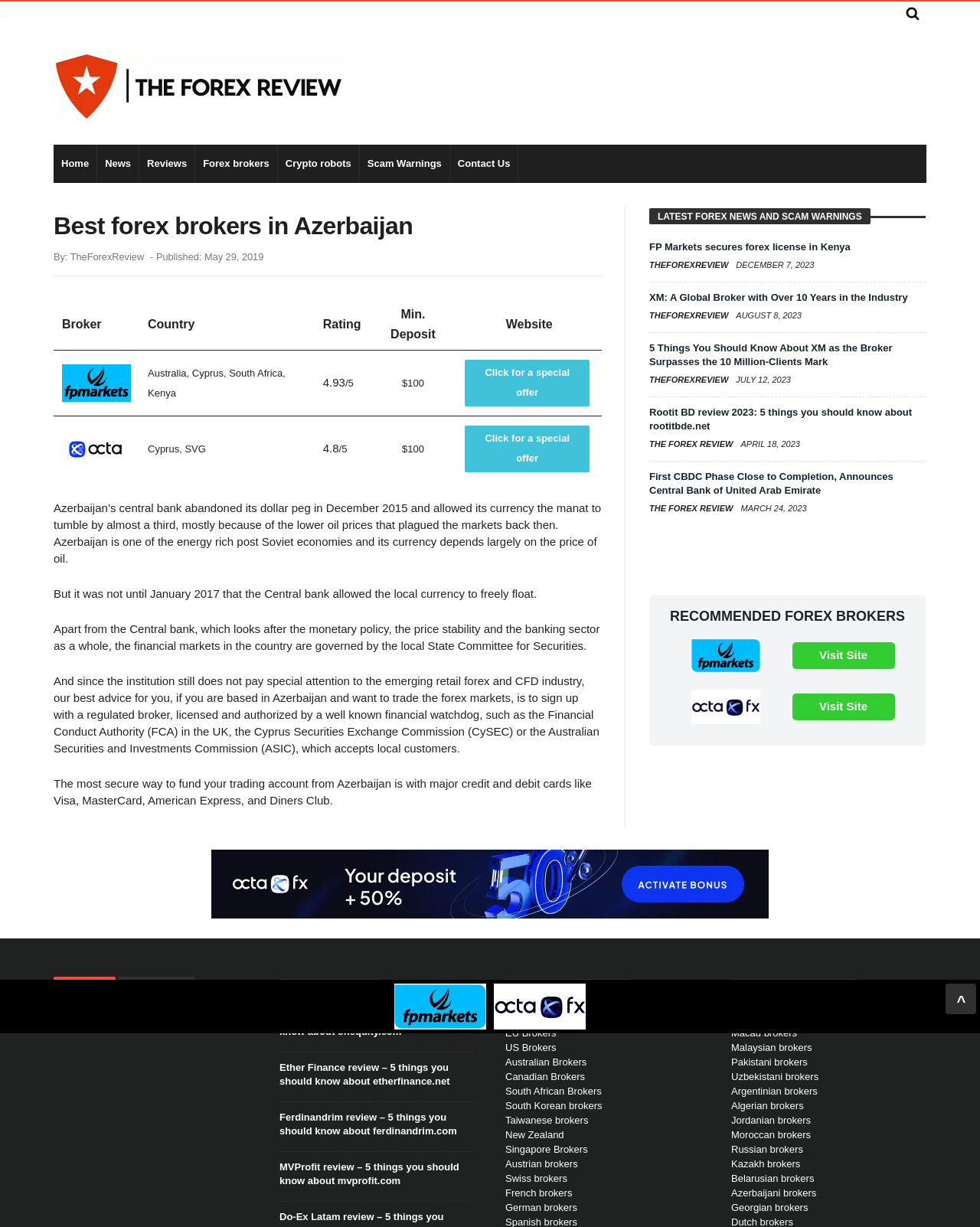What is the recommended way to fund a trading account from Azerbaijan?
Examine the webpage screenshot and provide an in-depth answer to the question.

I found this answer by reading the text in the article section, which mentions 'The most secure way to fund your trading account from Azerbaijan is with major credit and debit cards like Visa, MasterCard, American Express, and Diners Club.'